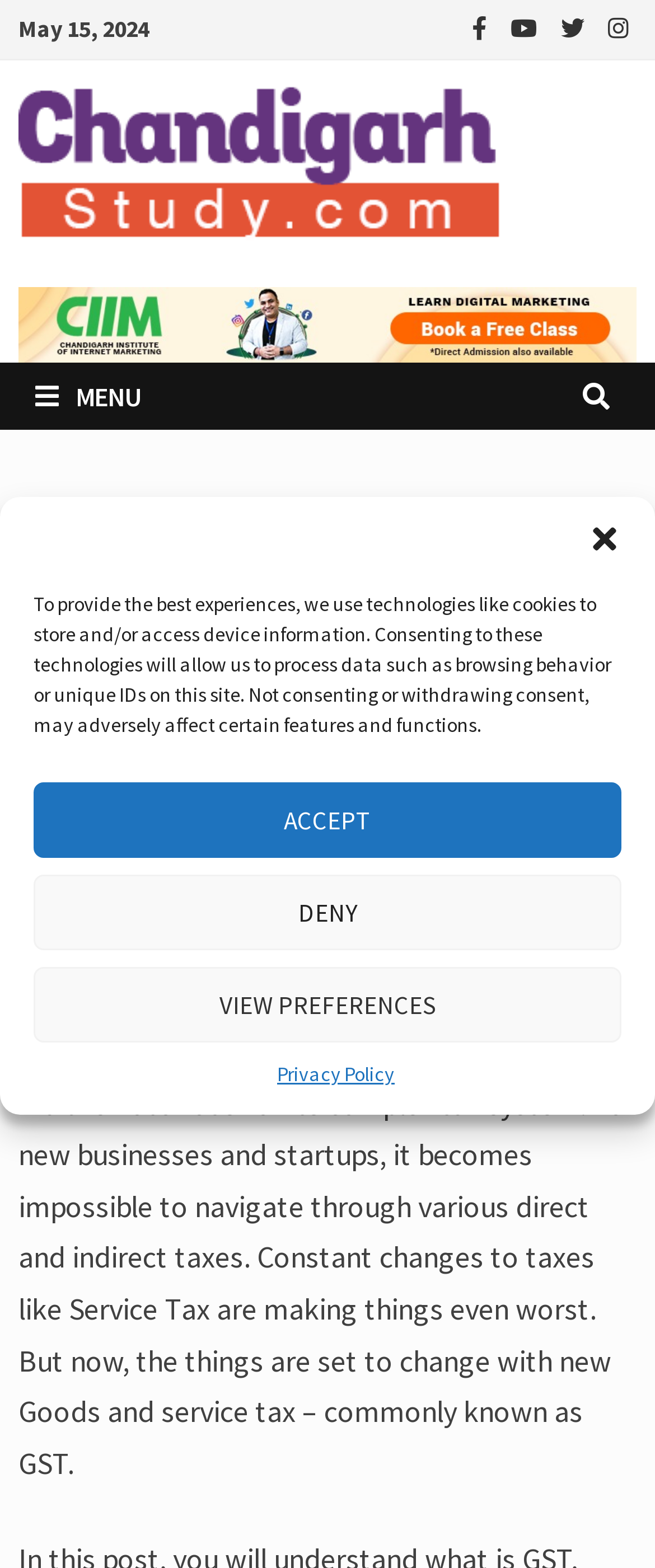How many social media links are present on the webpage?
Refer to the screenshot and respond with a concise word or phrase.

4